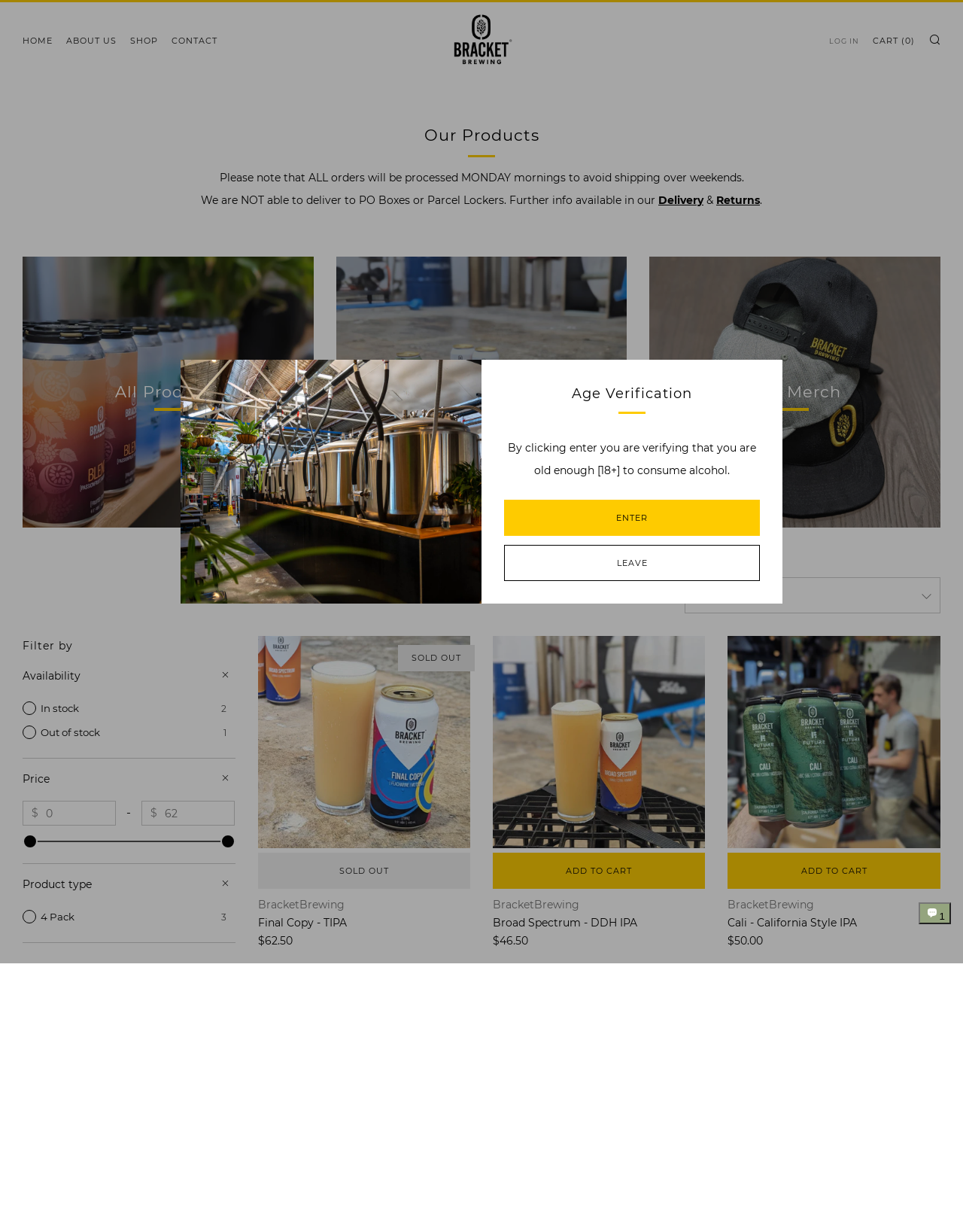Using the webpage screenshot and the element description parent_node: $ name="filter.v.price.gte" placeholder="0", determine the bounding box coordinates. Specify the coordinates in the format (top-left x, top-left y, bottom-right x, bottom-right y) with values ranging from 0 to 1.

[0.023, 0.65, 0.12, 0.67]